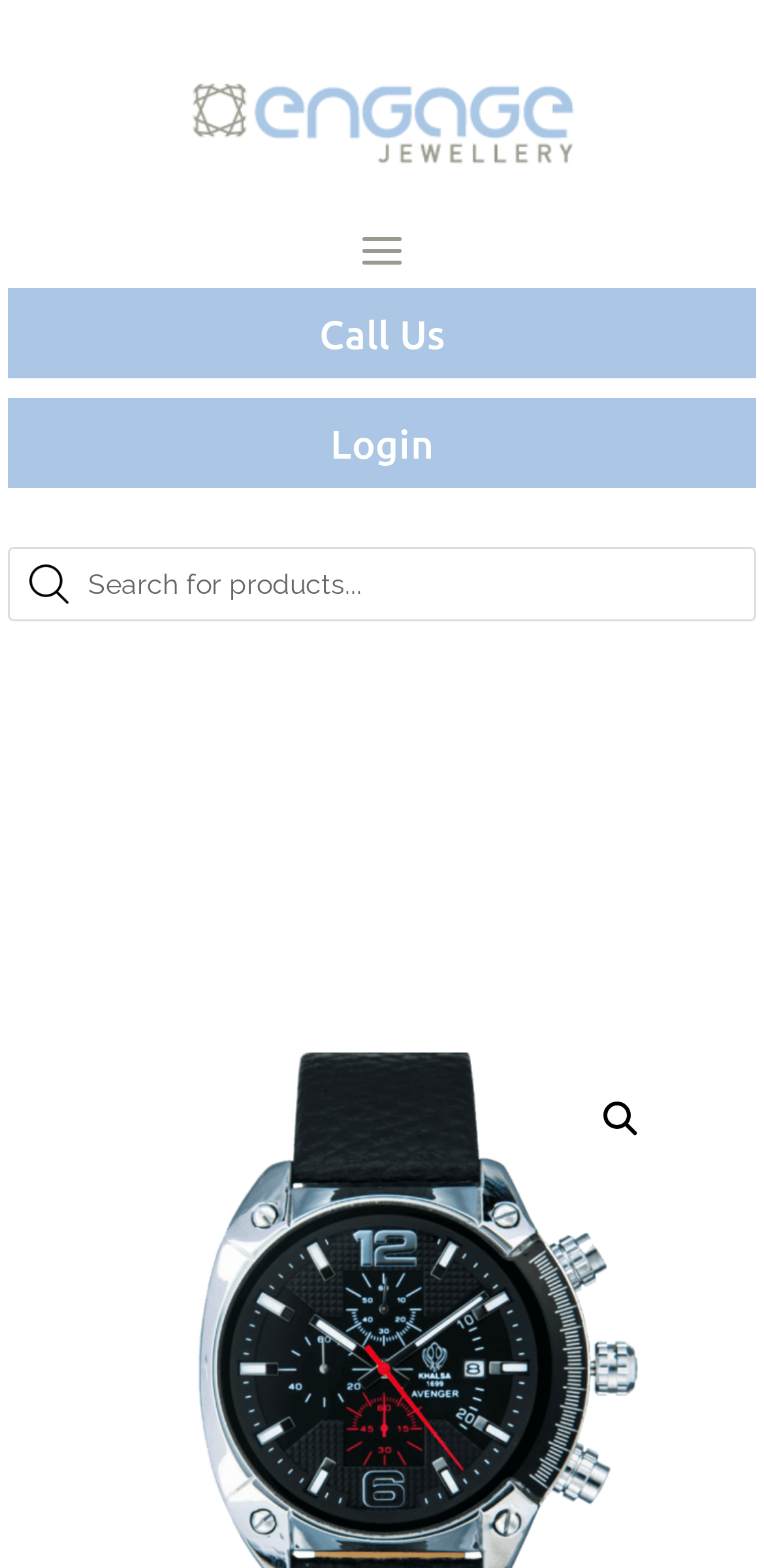Predict the bounding box for the UI component with the following description: "Call Us".

[0.01, 0.184, 0.99, 0.241]